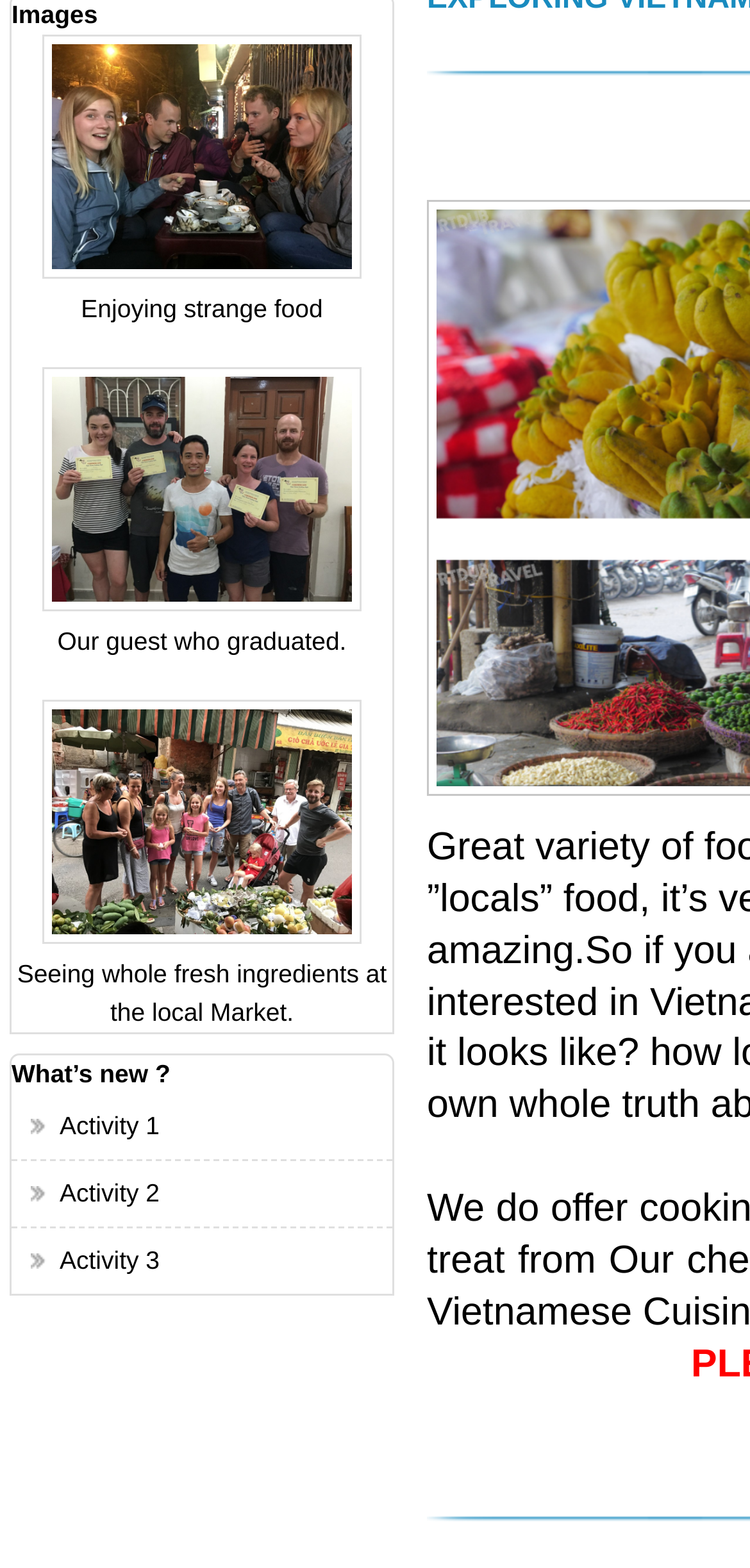What is the theme of the activities?
Give a detailed explanation using the information visible in the image.

I inferred this from the text 'Seeing whole fresh ingredients at the local Market.' and 'Our tours at the Market' which suggests that the activities are related to food and the market.